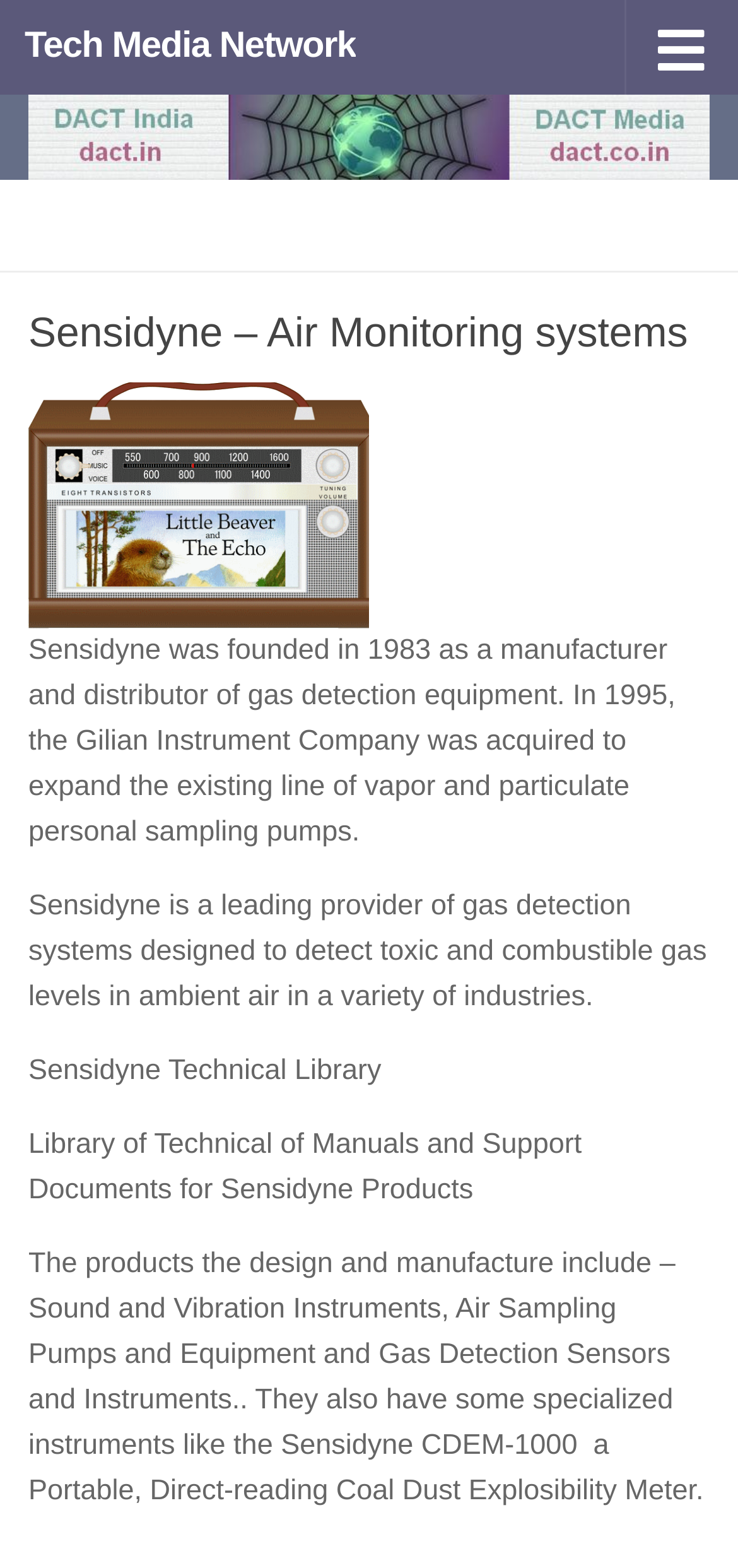Generate the text content of the main heading of the webpage.

Sensidyne – Air Monitoring systems